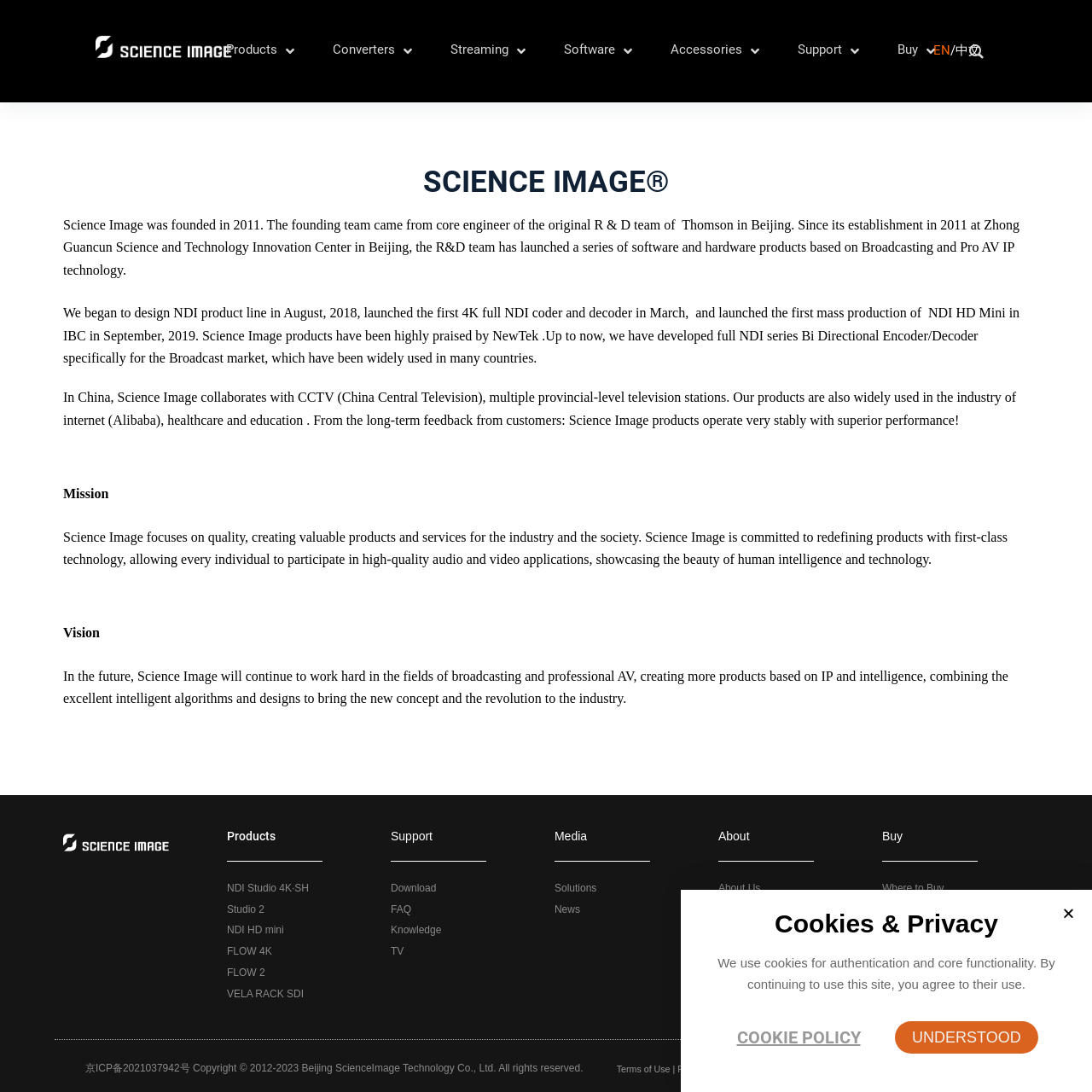Please identify the bounding box coordinates of the element I should click to complete this instruction: 'Follow ScienceImage on Facebook'. The coordinates should be given as four float numbers between 0 and 1, like this: [left, top, right, bottom].

[0.961, 0.823, 0.989, 0.852]